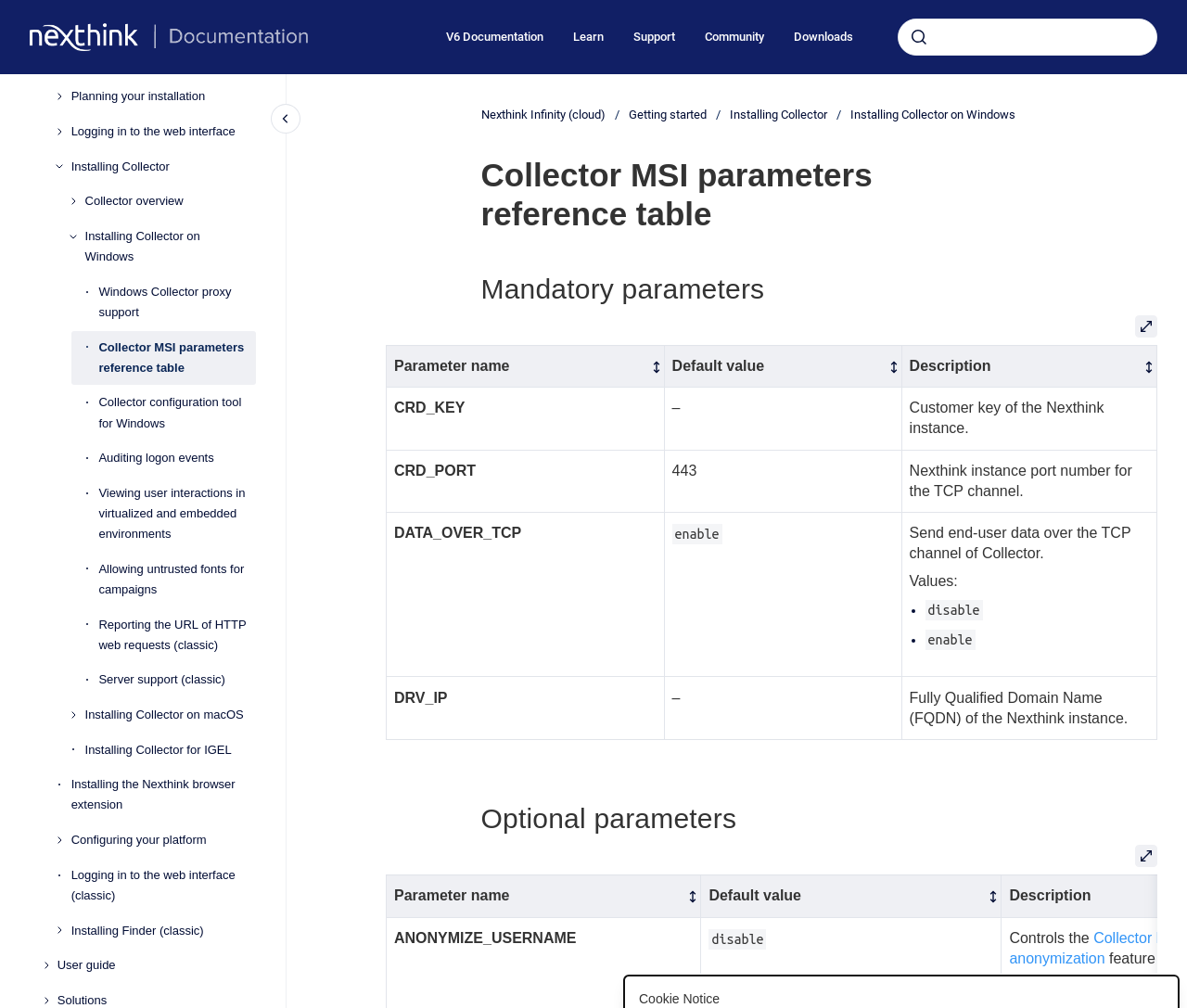What is the default value of CRD_PORT?
Please provide a comprehensive and detailed answer to the question.

The default value of CRD_PORT can be found in the table under the 'Mandatory parameters' section, where it is listed as '443' in the 'Default value' column.